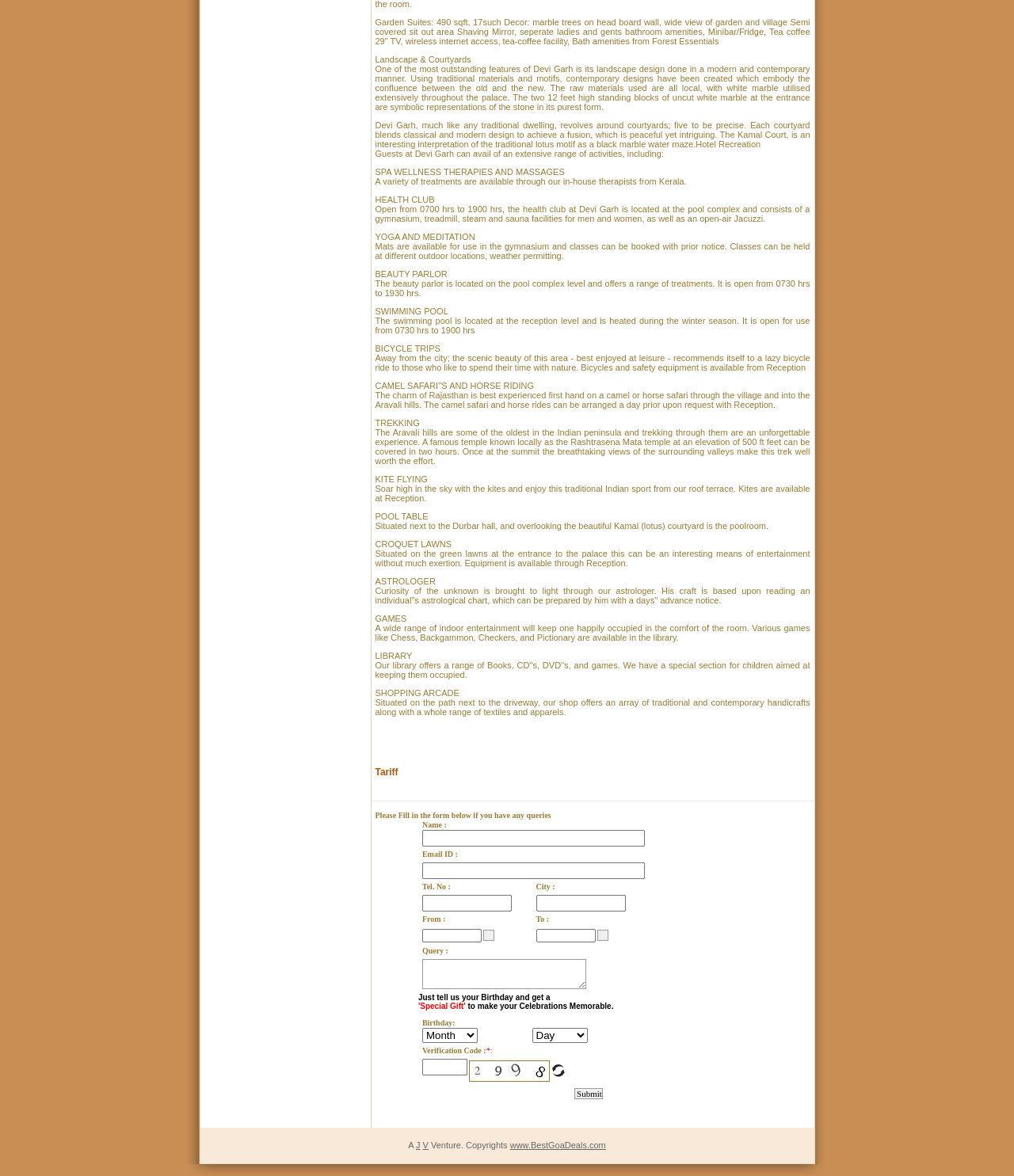Locate the bounding box coordinates of the clickable region to complete the following instruction: "Enter birthday."

[0.416, 0.841, 0.578, 0.866]